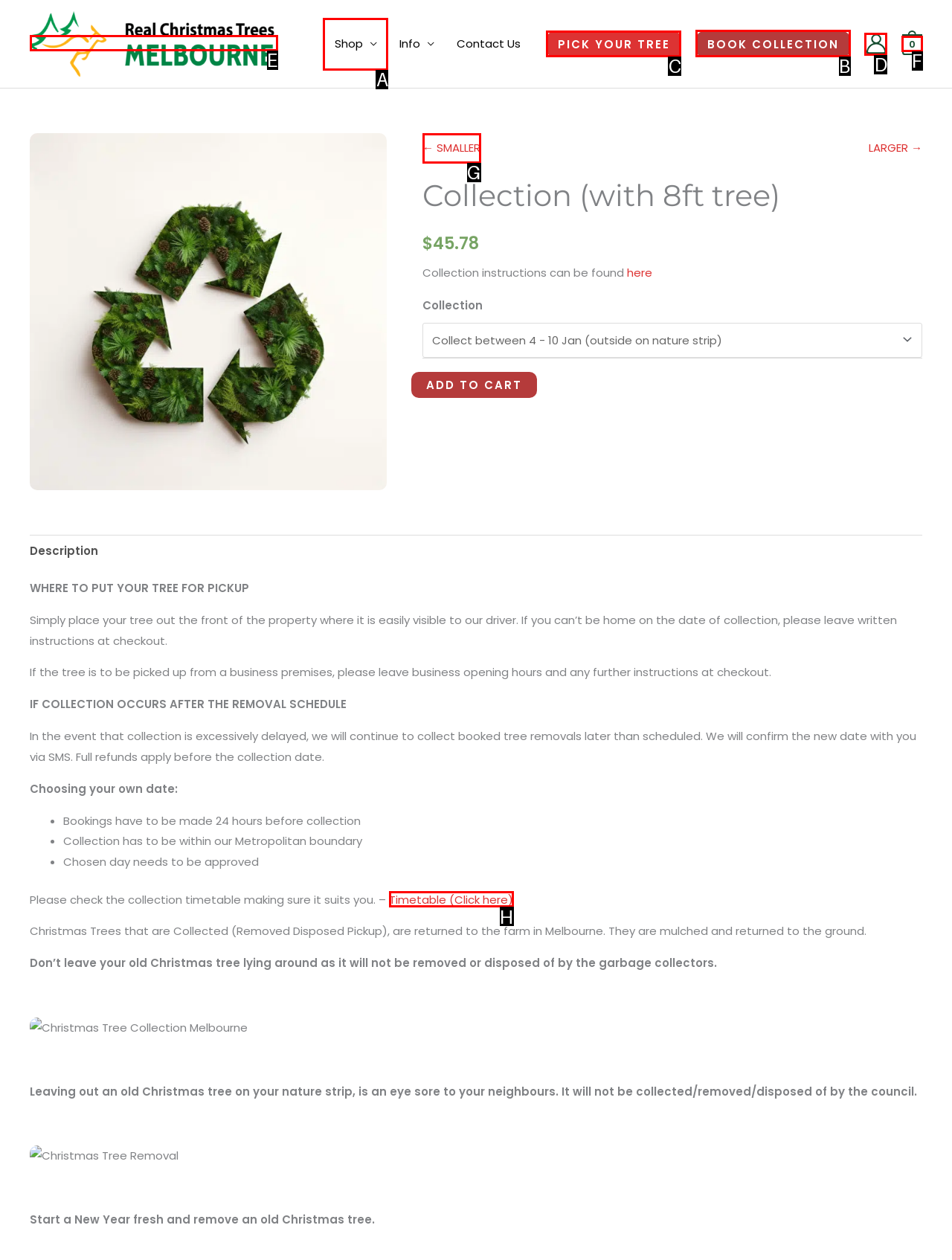To achieve the task: Click on 'BOOK COLLECTION', which HTML element do you need to click?
Respond with the letter of the correct option from the given choices.

B